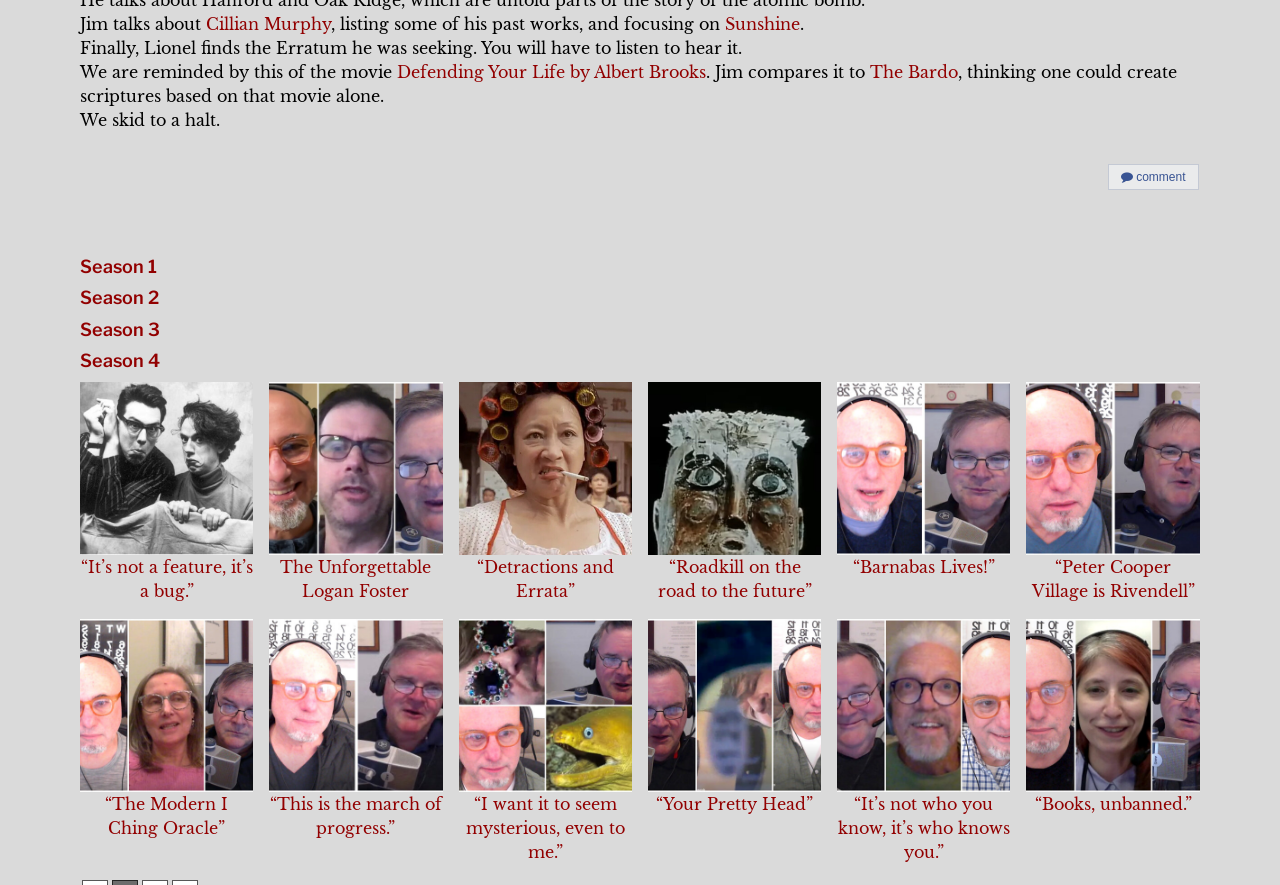Pinpoint the bounding box coordinates of the clickable element needed to complete the instruction: "Explore the episode 'Detractions and Errata'". The coordinates should be provided as four float numbers between 0 and 1: [left, top, right, bottom].

[0.358, 0.431, 0.494, 0.627]